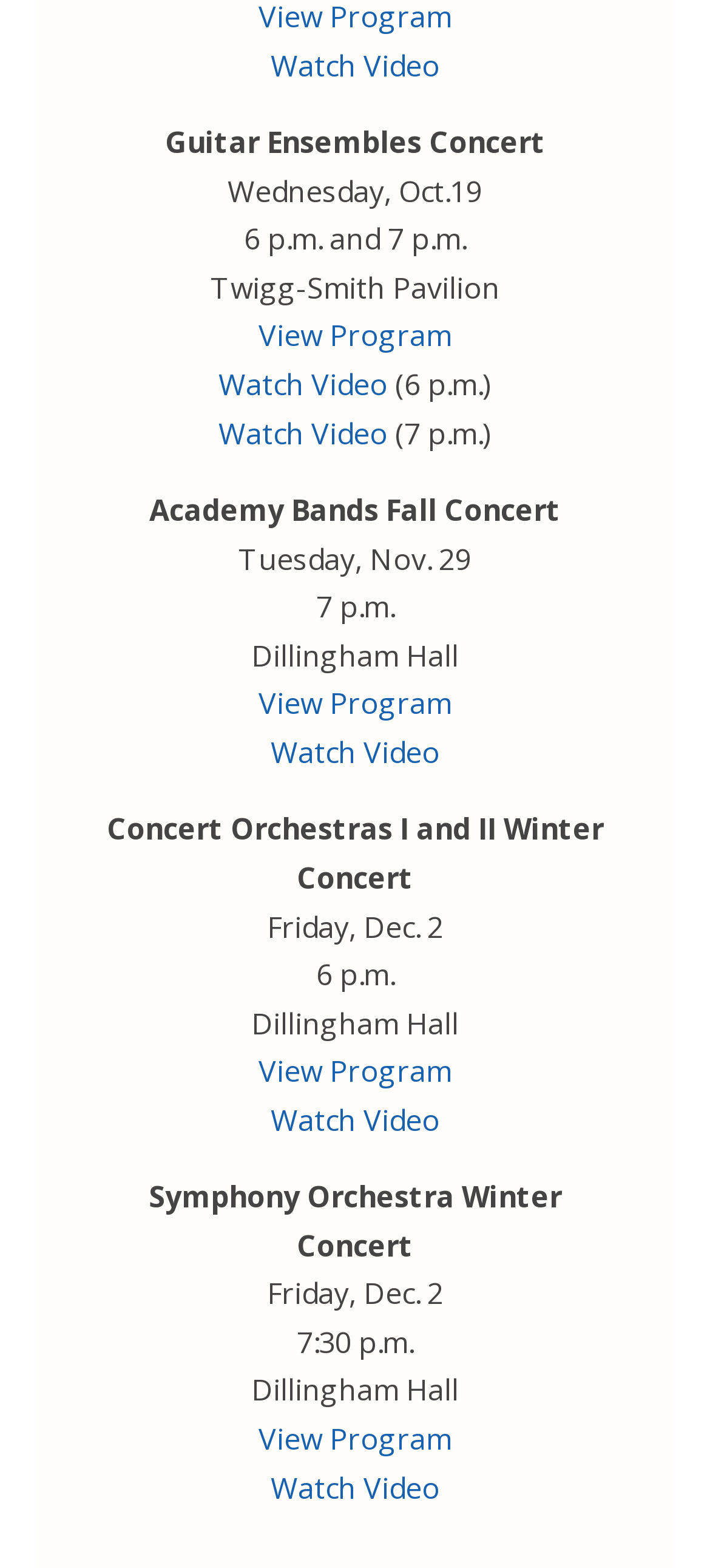Answer the following query concisely with a single word or phrase:
How many 'Watch Video' links are there?

4